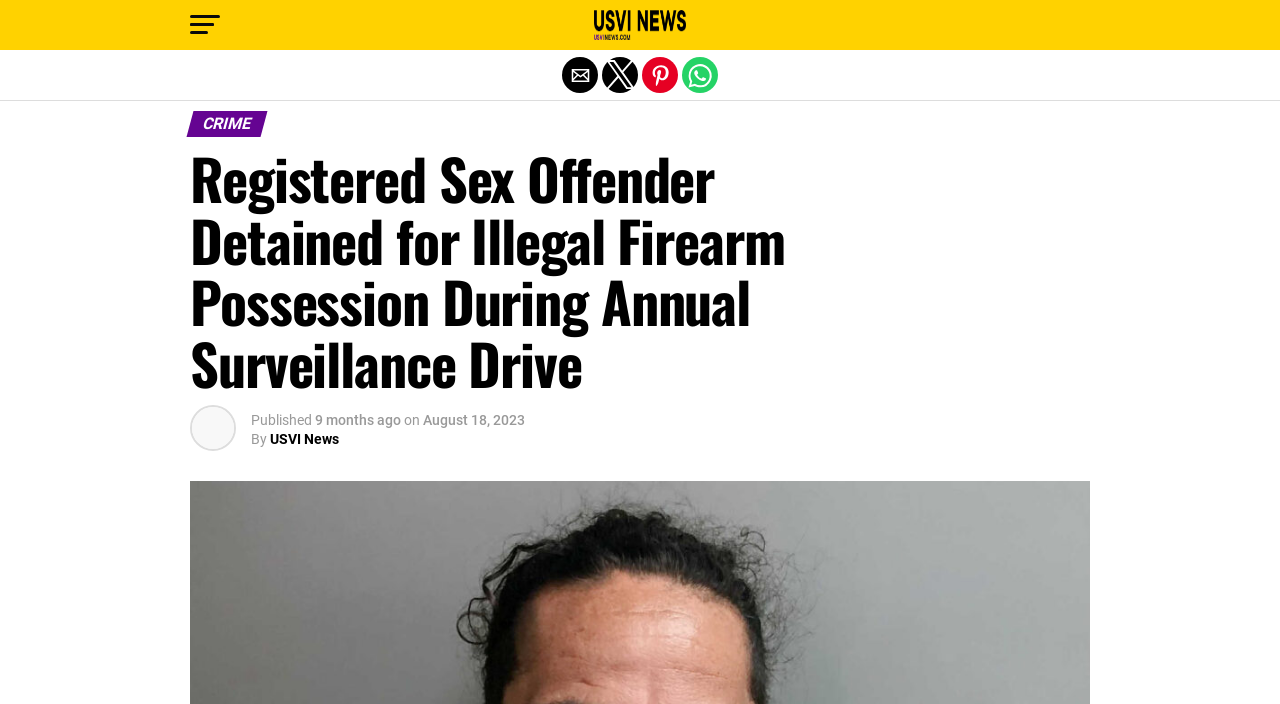Please provide a brief answer to the following inquiry using a single word or phrase:
How many share buttons are available?

4